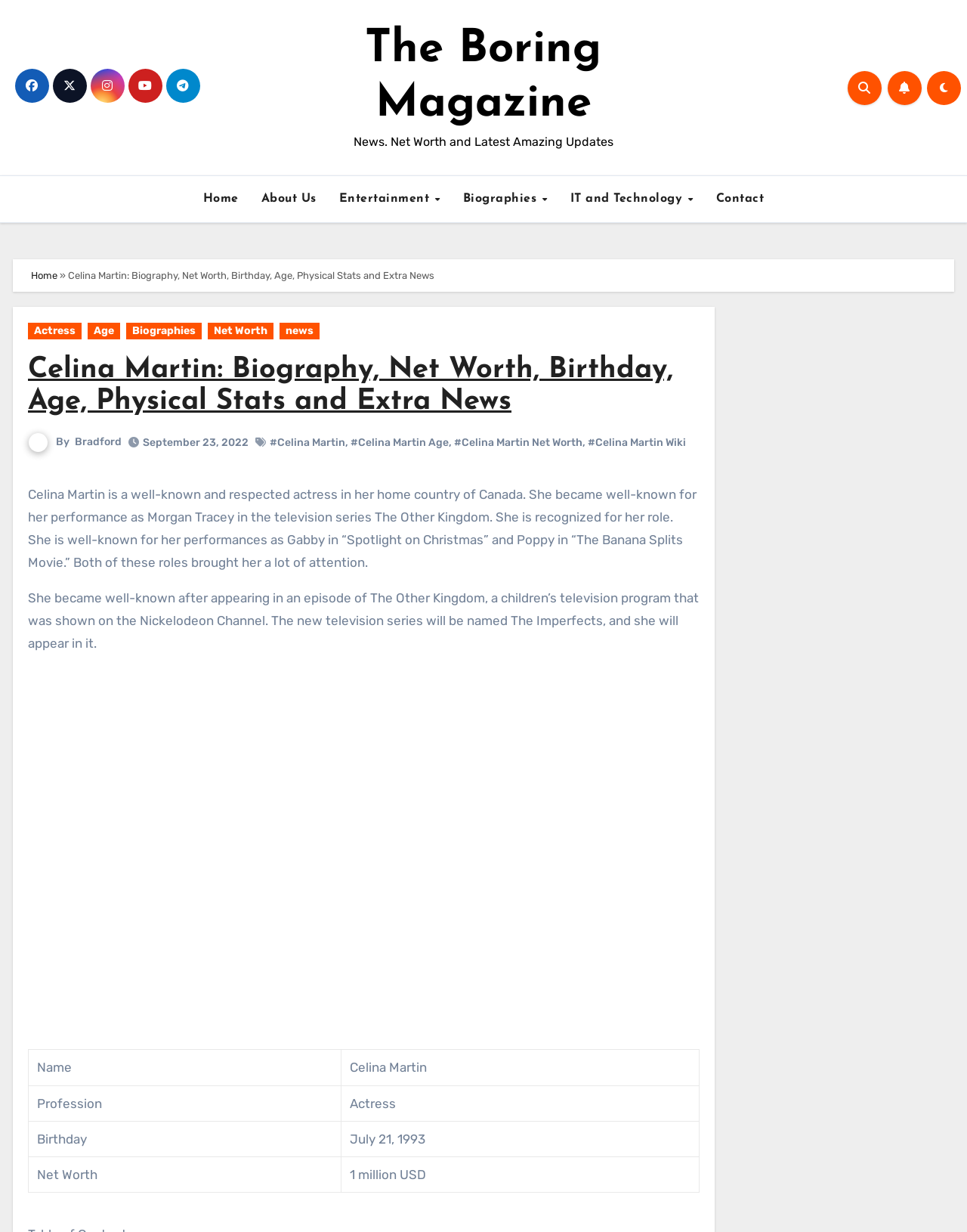Can you determine the bounding box coordinates of the area that needs to be clicked to fulfill the following instruction: "Check Celina Martin's net worth"?

[0.215, 0.262, 0.283, 0.275]